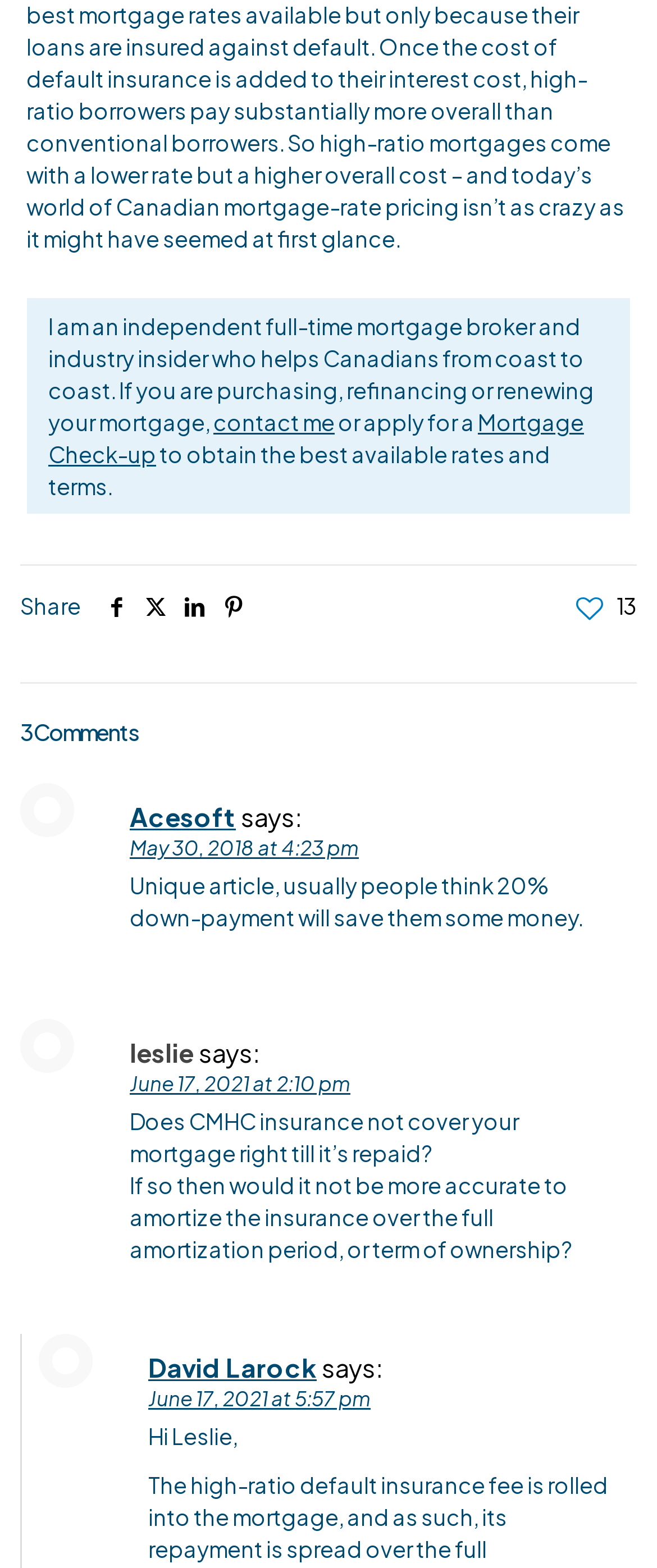Could you provide the bounding box coordinates for the portion of the screen to click to complete this instruction: "Visit Facebook page"?

None